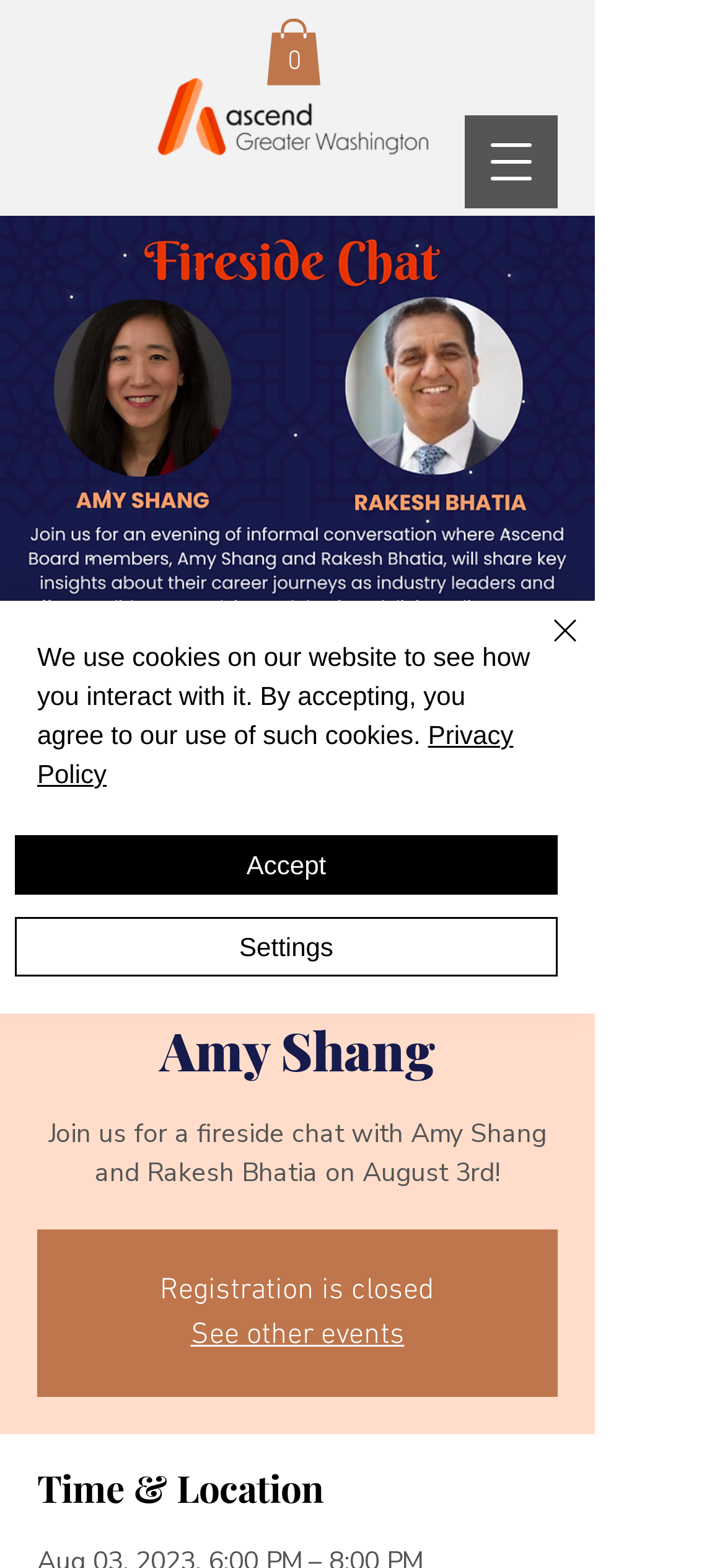Locate the headline of the webpage and generate its content.

Fireside Chat with Rakesh Bhatia and Amy Shang